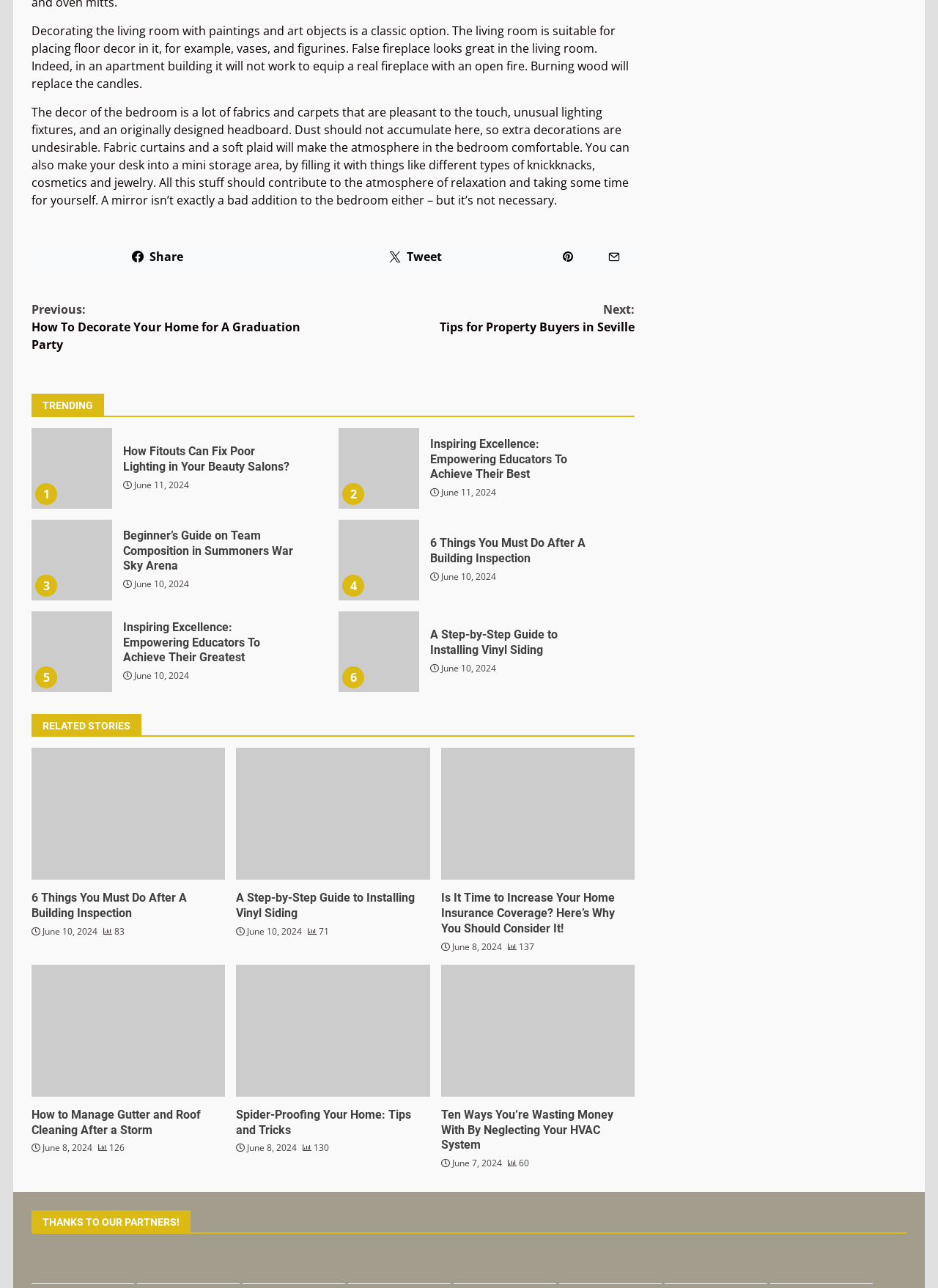Provide a brief response to the question below using one word or phrase:
How many social media sharing options are available?

4